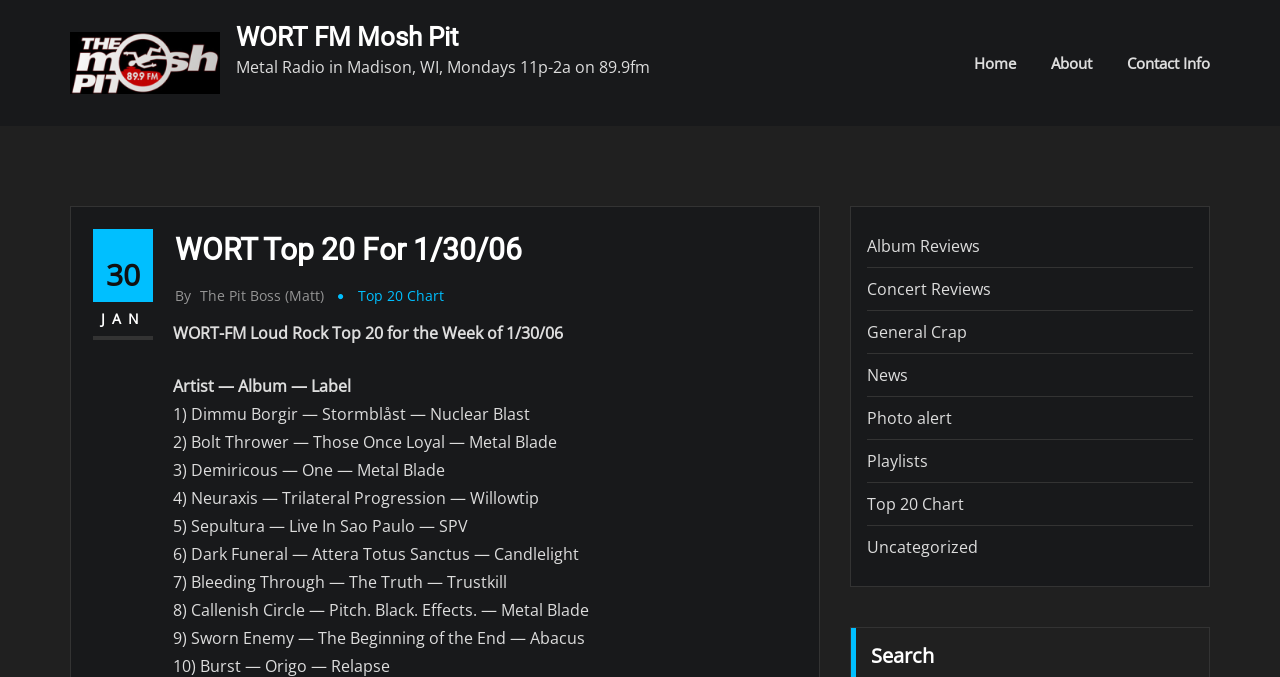For the following element description, predict the bounding box coordinates in the format (top-left x, top-left y, bottom-right x, bottom-right y). All values should be floating point numbers between 0 and 1. Description: Album Reviews

[0.677, 0.348, 0.766, 0.38]